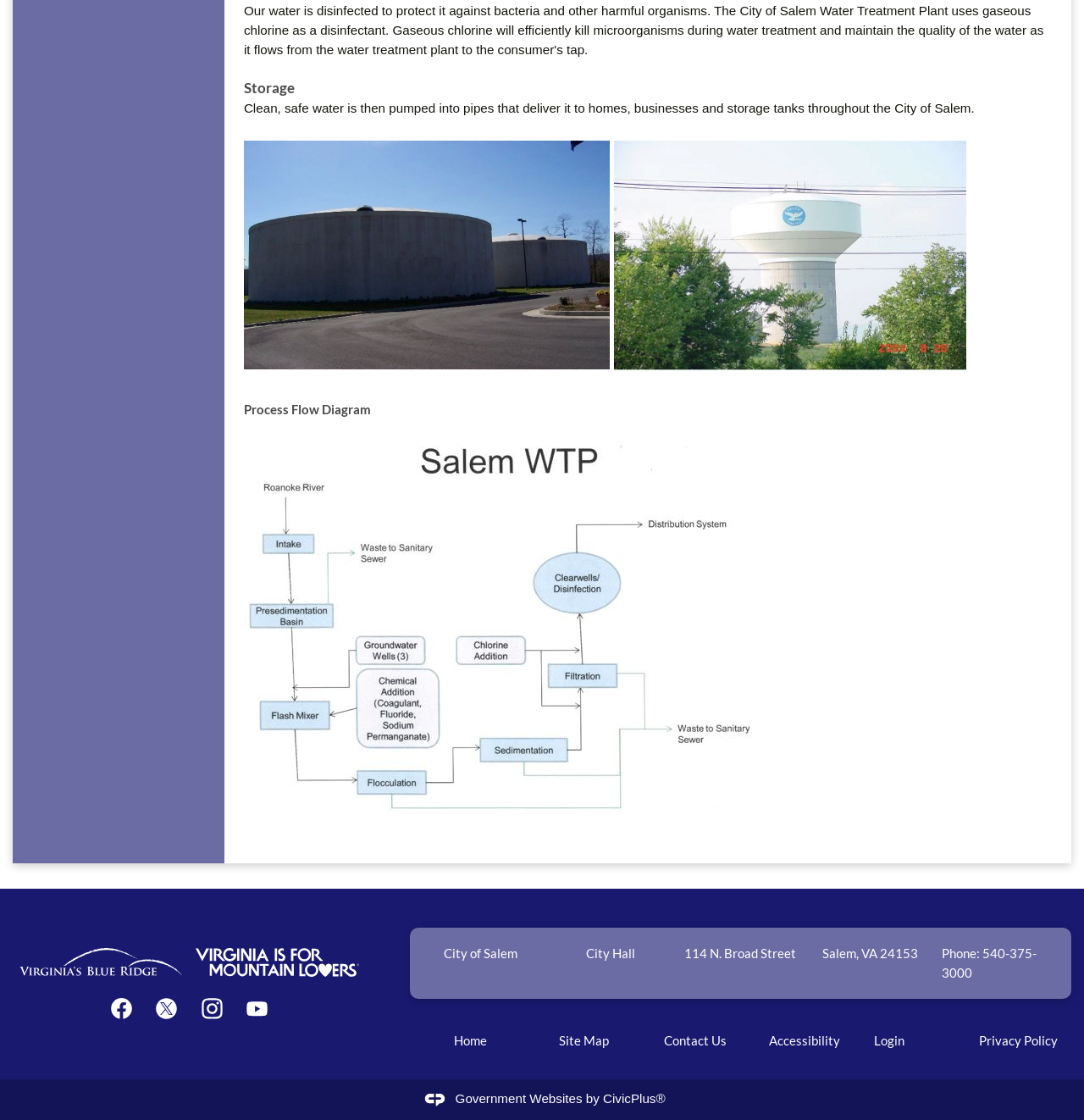How many links are there in the 'Quick Links' region?
Look at the image and answer with only one word or phrase.

6